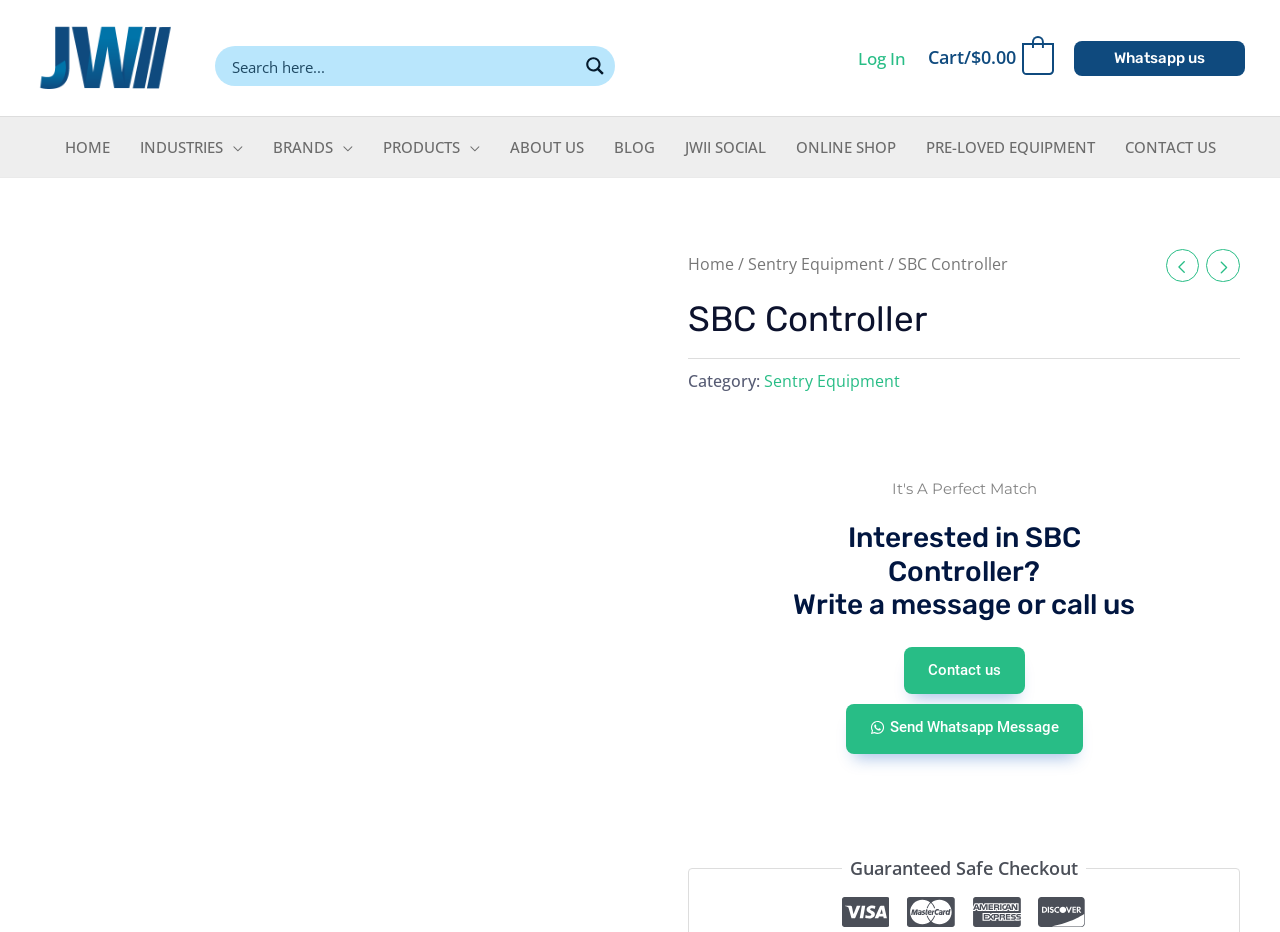Can you provide the bounding box coordinates for the element that should be clicked to implement the instruction: "Go to Application platform"?

None